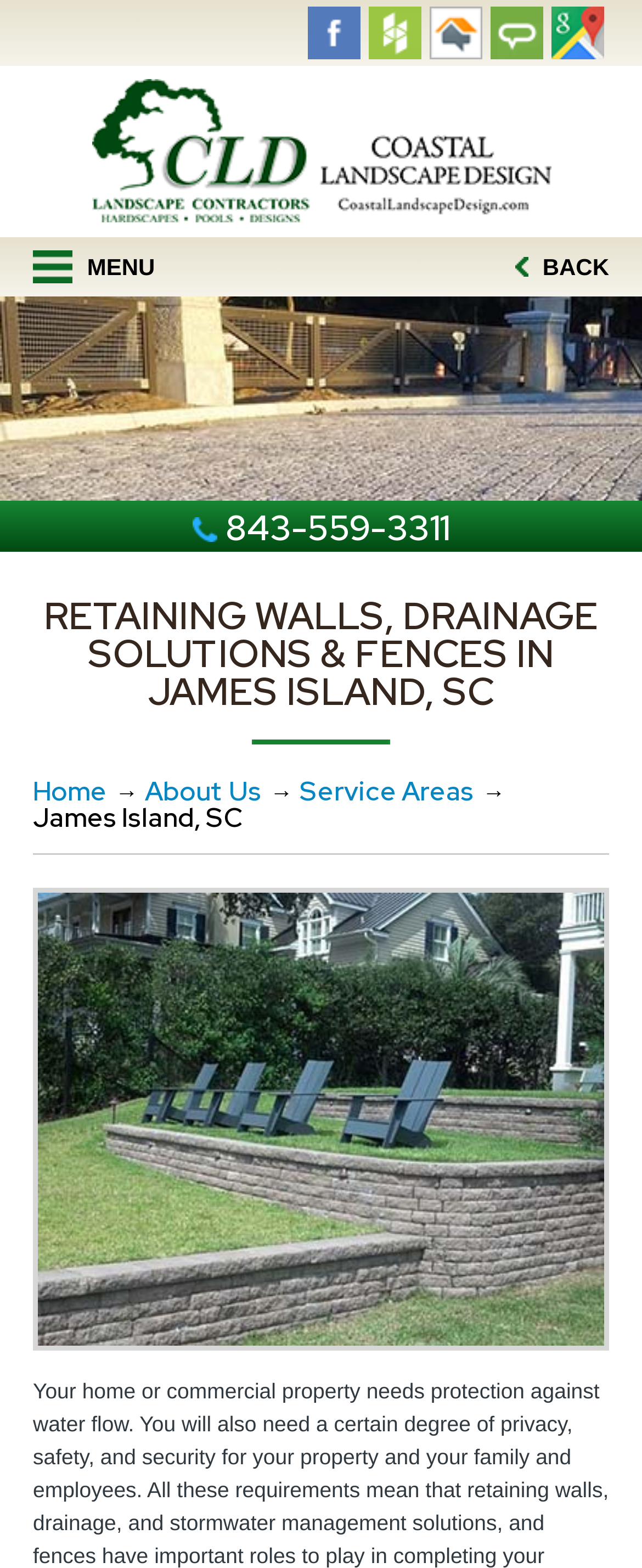What is the company name?
Carefully examine the image and provide a detailed answer to the question.

I found the company name by looking at the link element with the text 'Coastal Landscape Design, LLC.' which is located at the top of the webpage.